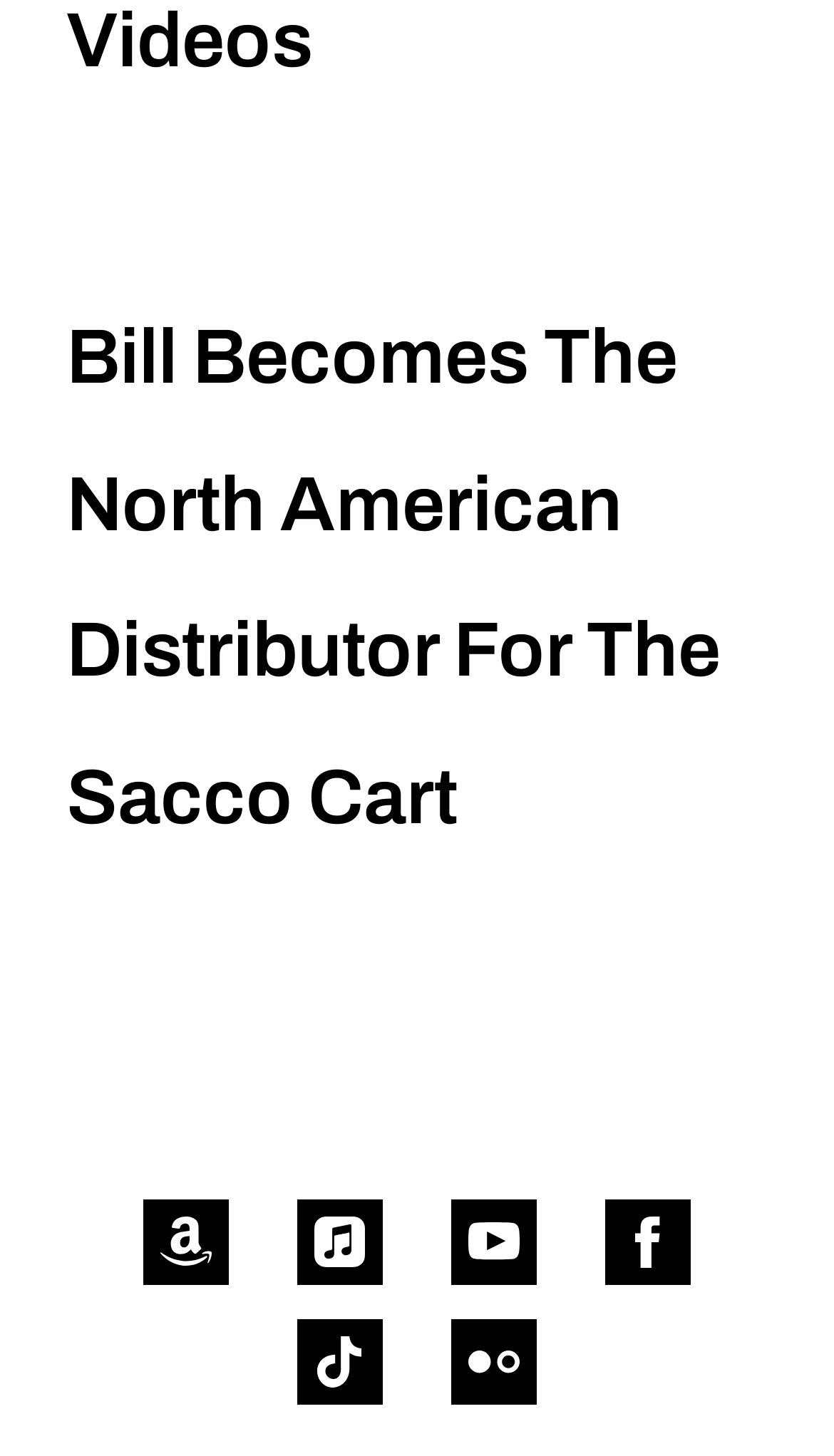Provide a one-word or short-phrase response to the question:
What is the type of contentinfo section?

footer